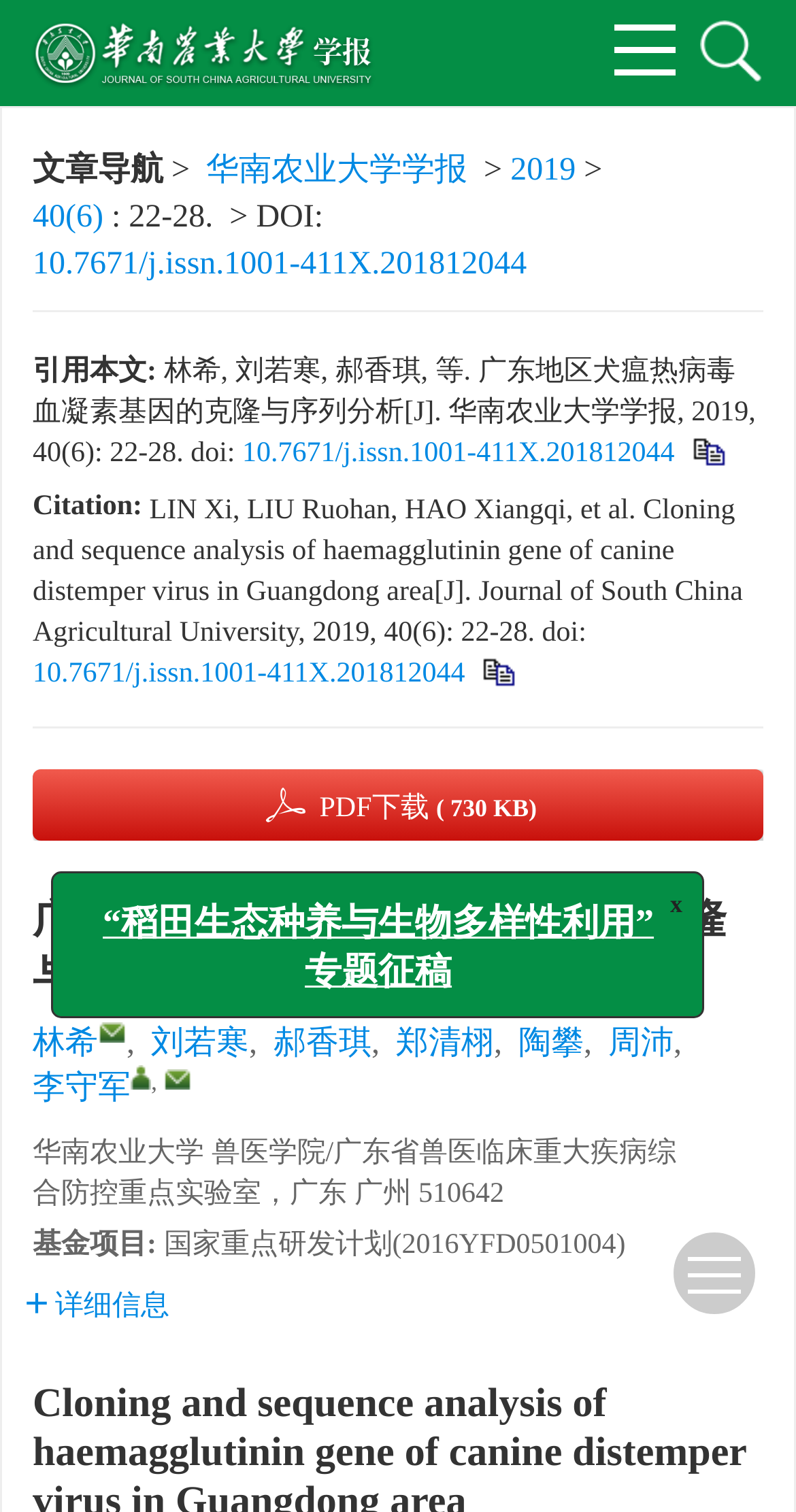Please determine the bounding box coordinates of the element's region to click for the following instruction: "Click the 'PDF下载 ( 730 KB)' button".

[0.041, 0.508, 0.959, 0.555]